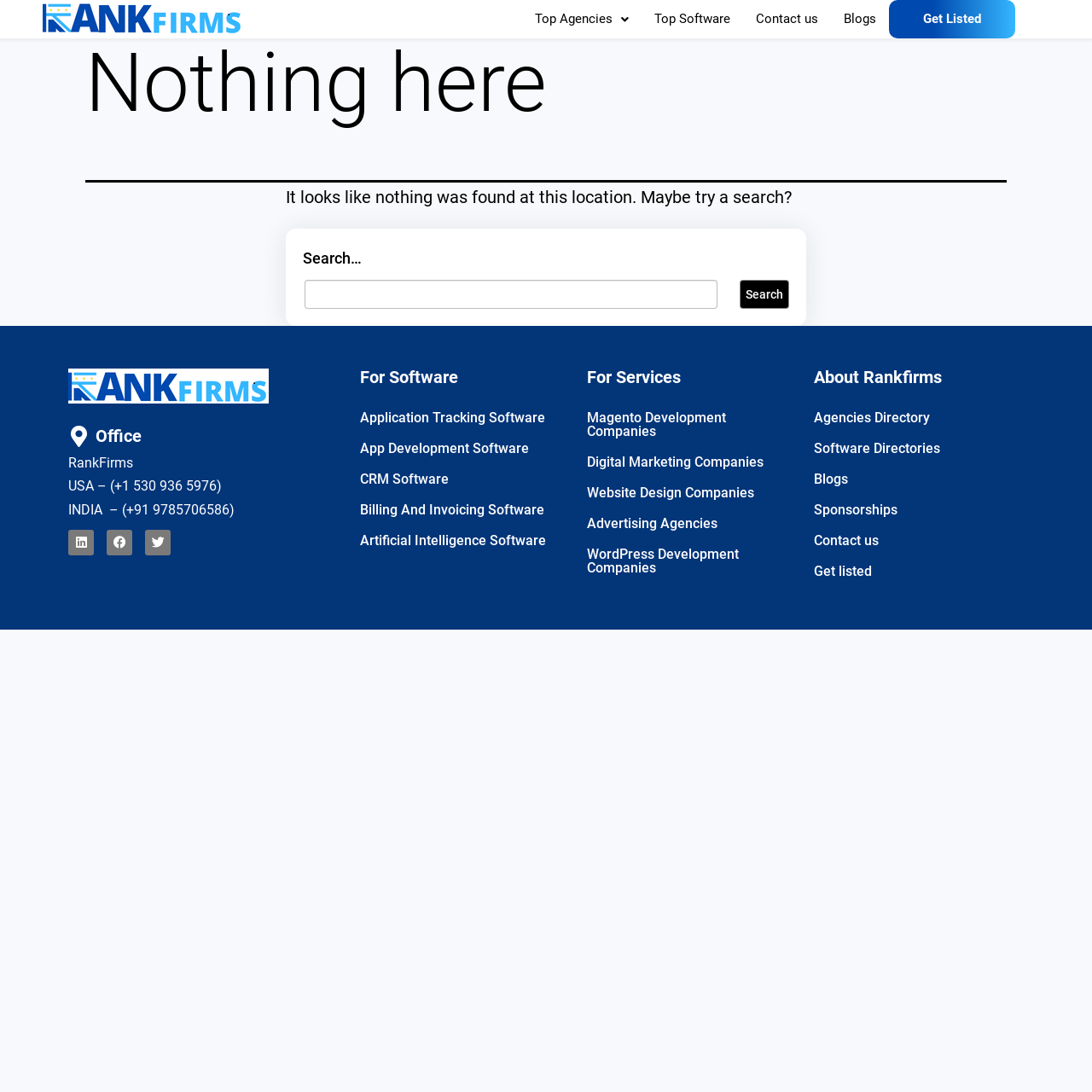Given the description Facebook, predict the bounding box coordinates of the UI element. Ensure the coordinates are in the format (top-left x, top-left y, bottom-right x, bottom-right y) and all values are between 0 and 1.

[0.098, 0.485, 0.121, 0.508]